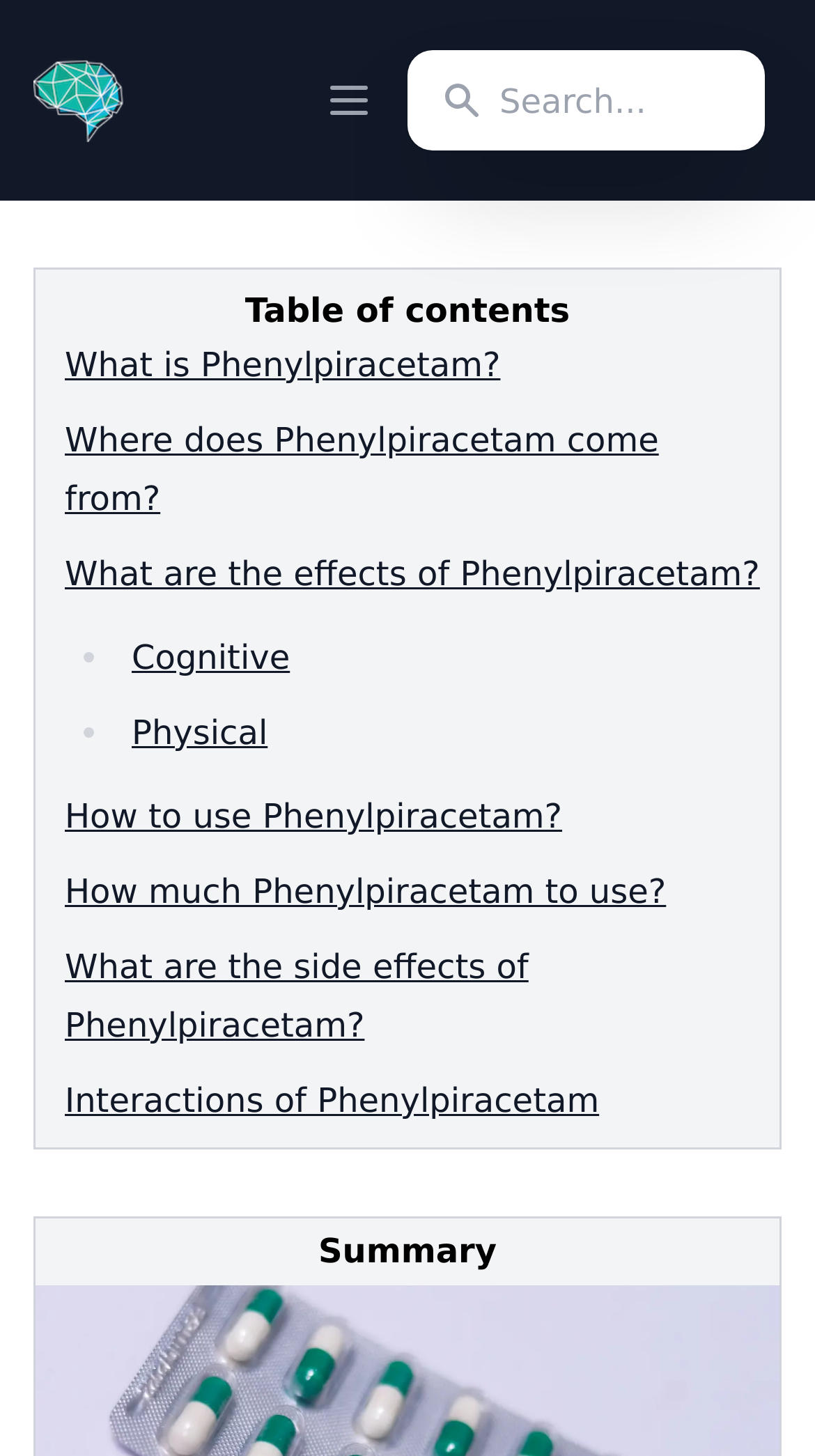Determine the coordinates of the bounding box for the clickable area needed to execute this instruction: "Open main menu".

[0.377, 0.04, 0.479, 0.098]